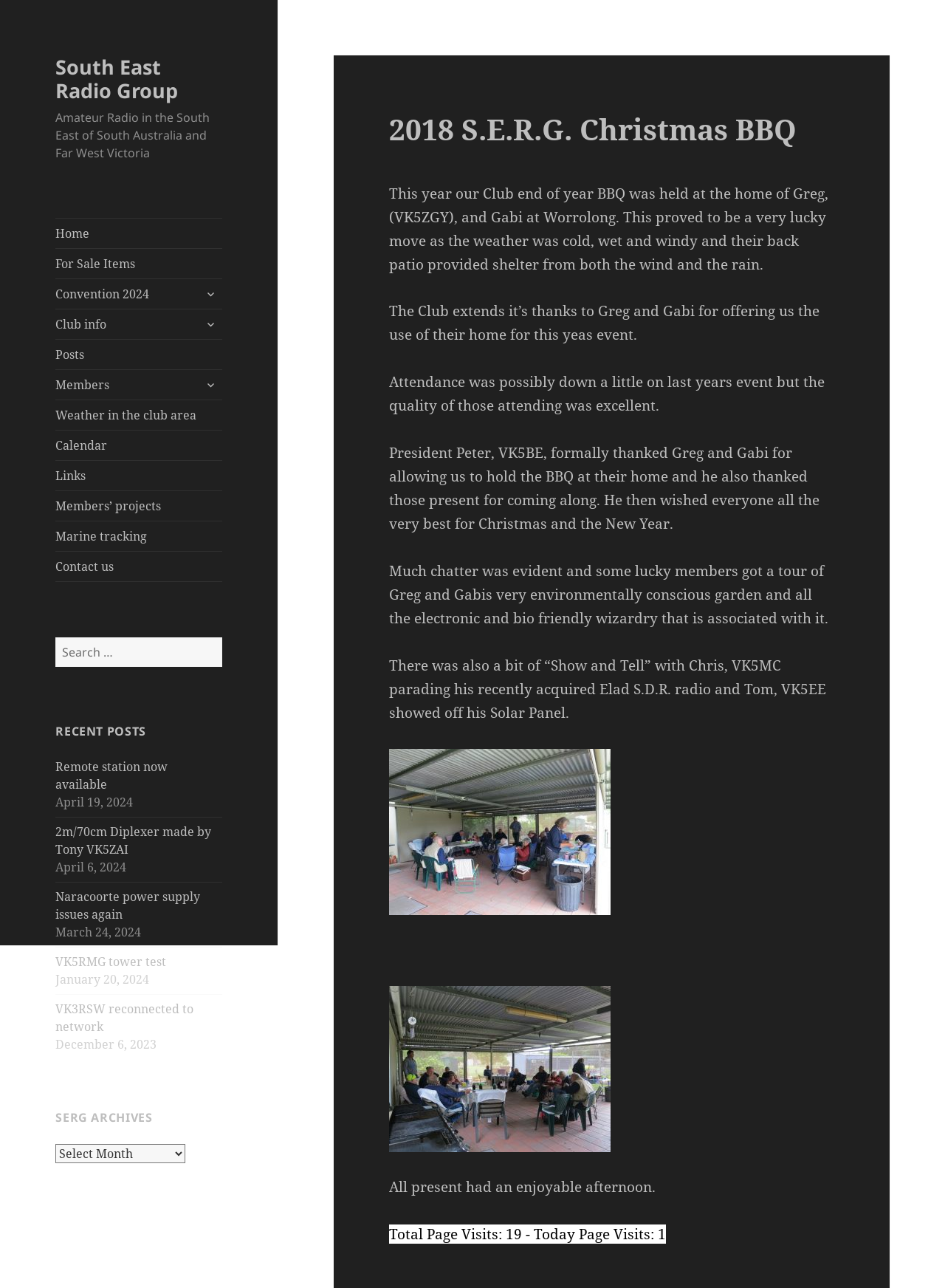What is the name of the president of the radio group?
Provide a well-explained and detailed answer to the question.

The article about the 2018 S.E.R.G. Christmas BBQ mentions that President Peter, VK5BE, formally thanked Greg and Gabi for allowing the group to hold the BBQ at their home. This suggests that the name of the president of the radio group is Peter VK5BE.